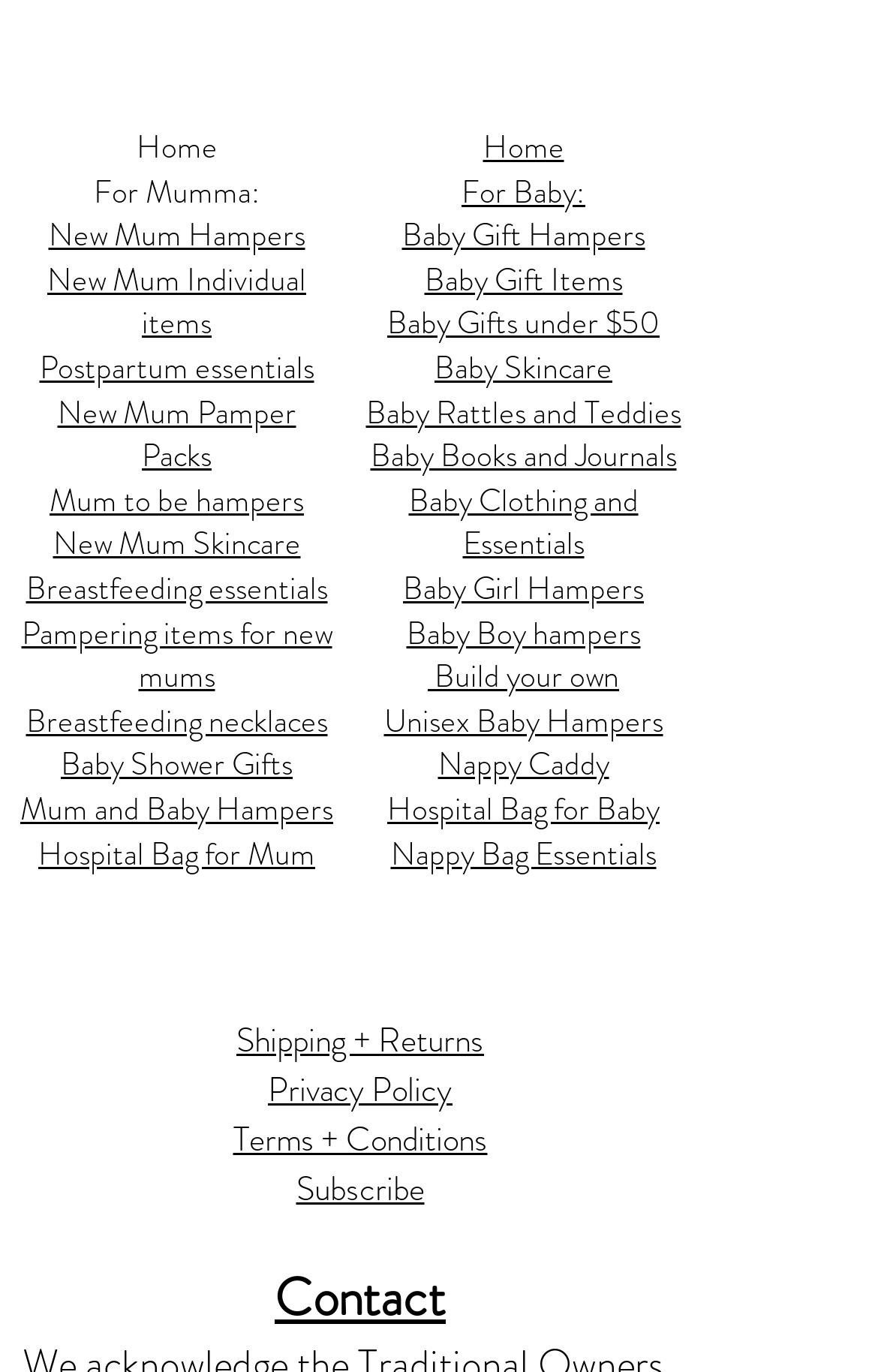Please answer the following query using a single word or phrase: 
What is the main category for new mothers?

For Mumma: